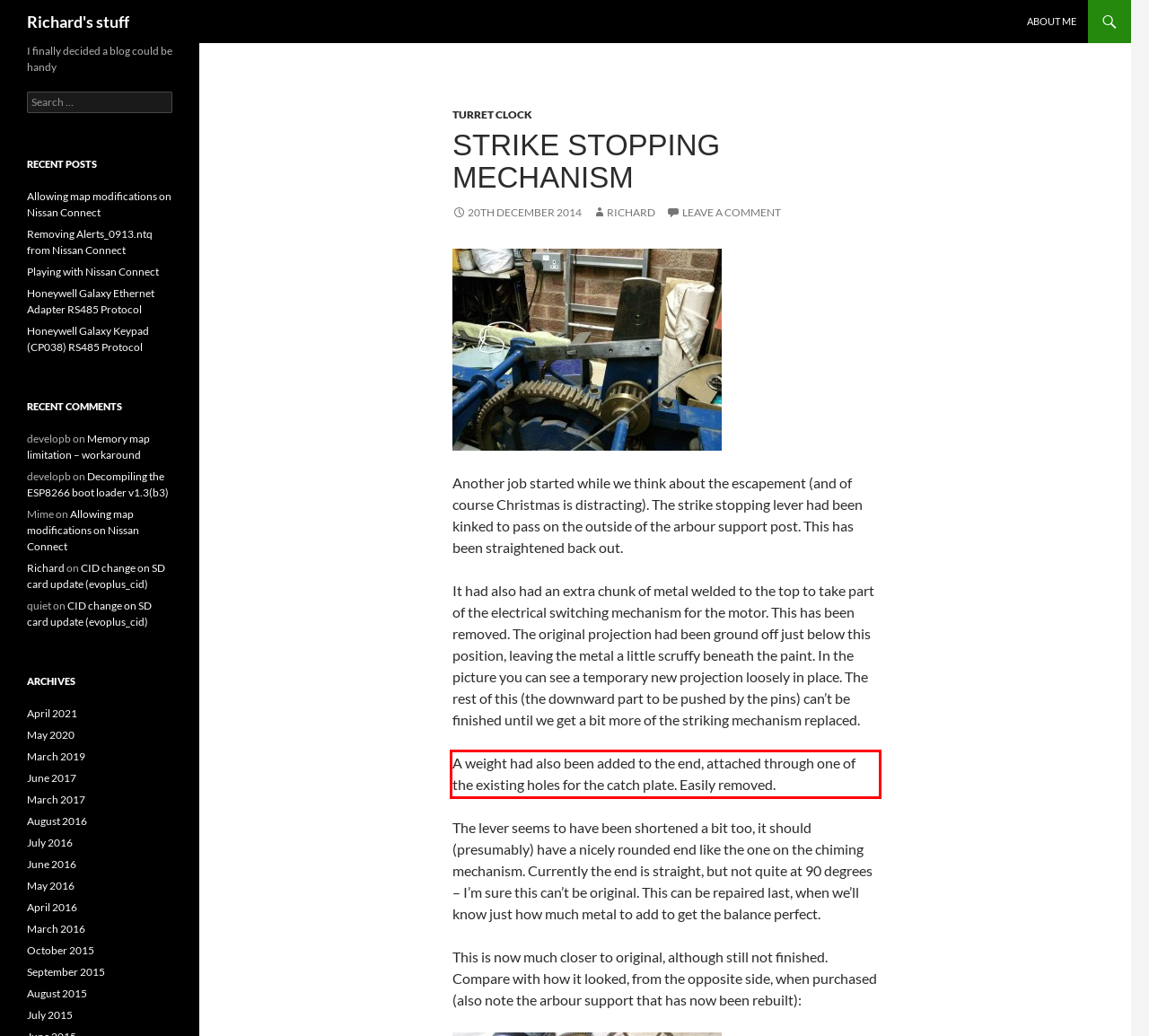You have a screenshot of a webpage with a UI element highlighted by a red bounding box. Use OCR to obtain the text within this highlighted area.

A weight had also been added to the end, attached through one of the existing holes for the catch plate. Easily removed.